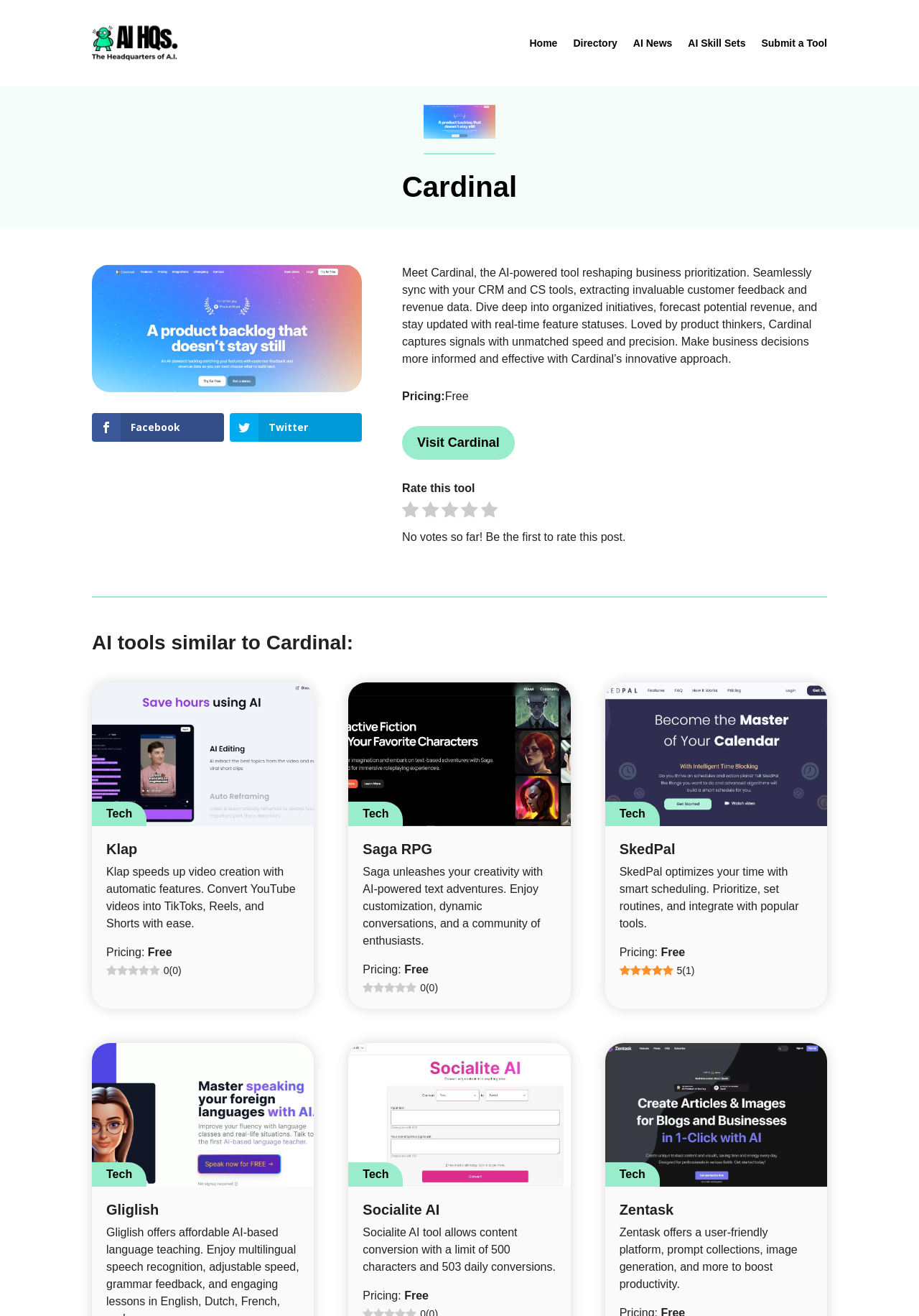What is the pricing of Cardinal?
Look at the image and respond with a single word or a short phrase.

Free